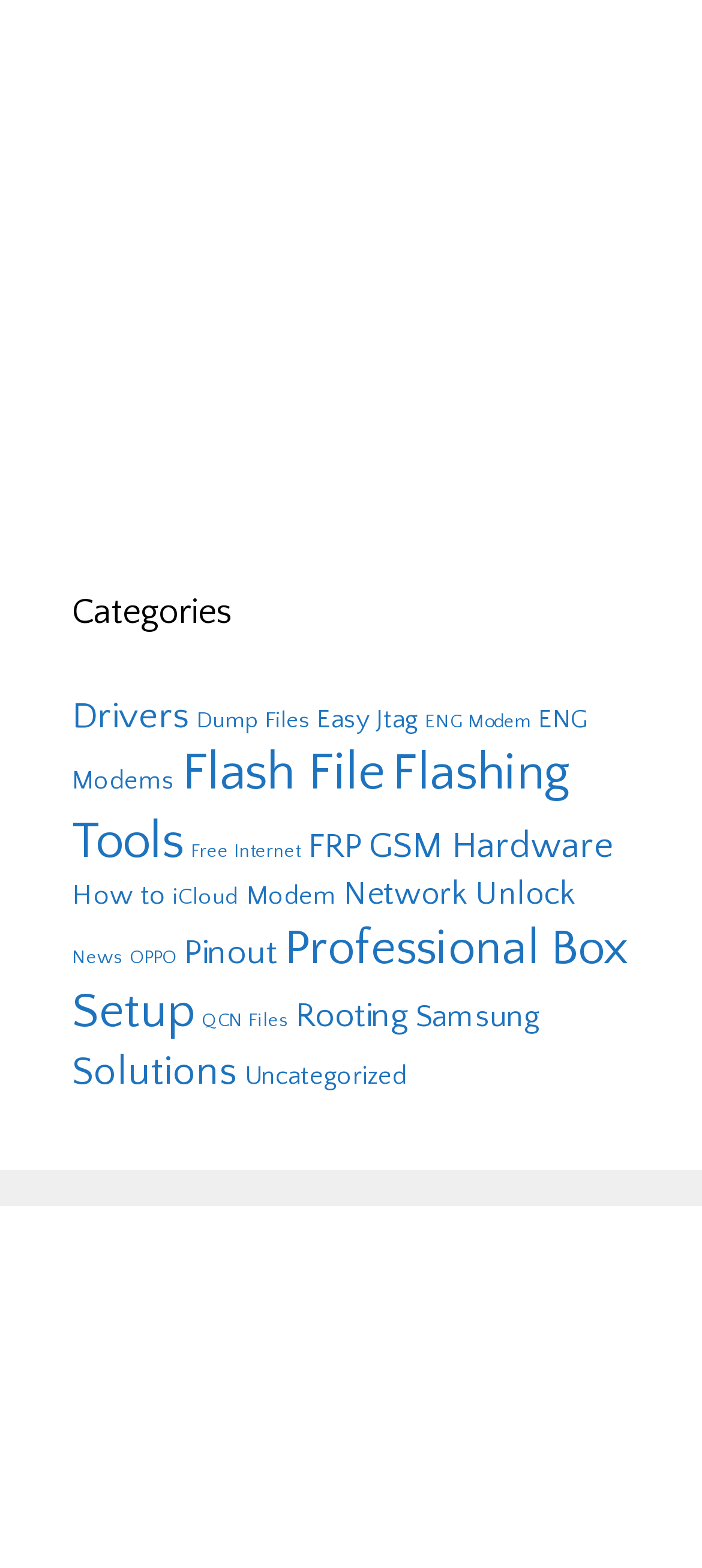Pinpoint the bounding box coordinates of the clickable area necessary to execute the following instruction: "View Professional Box Setup". The coordinates should be given as four float numbers between 0 and 1, namely [left, top, right, bottom].

[0.103, 0.588, 0.895, 0.663]